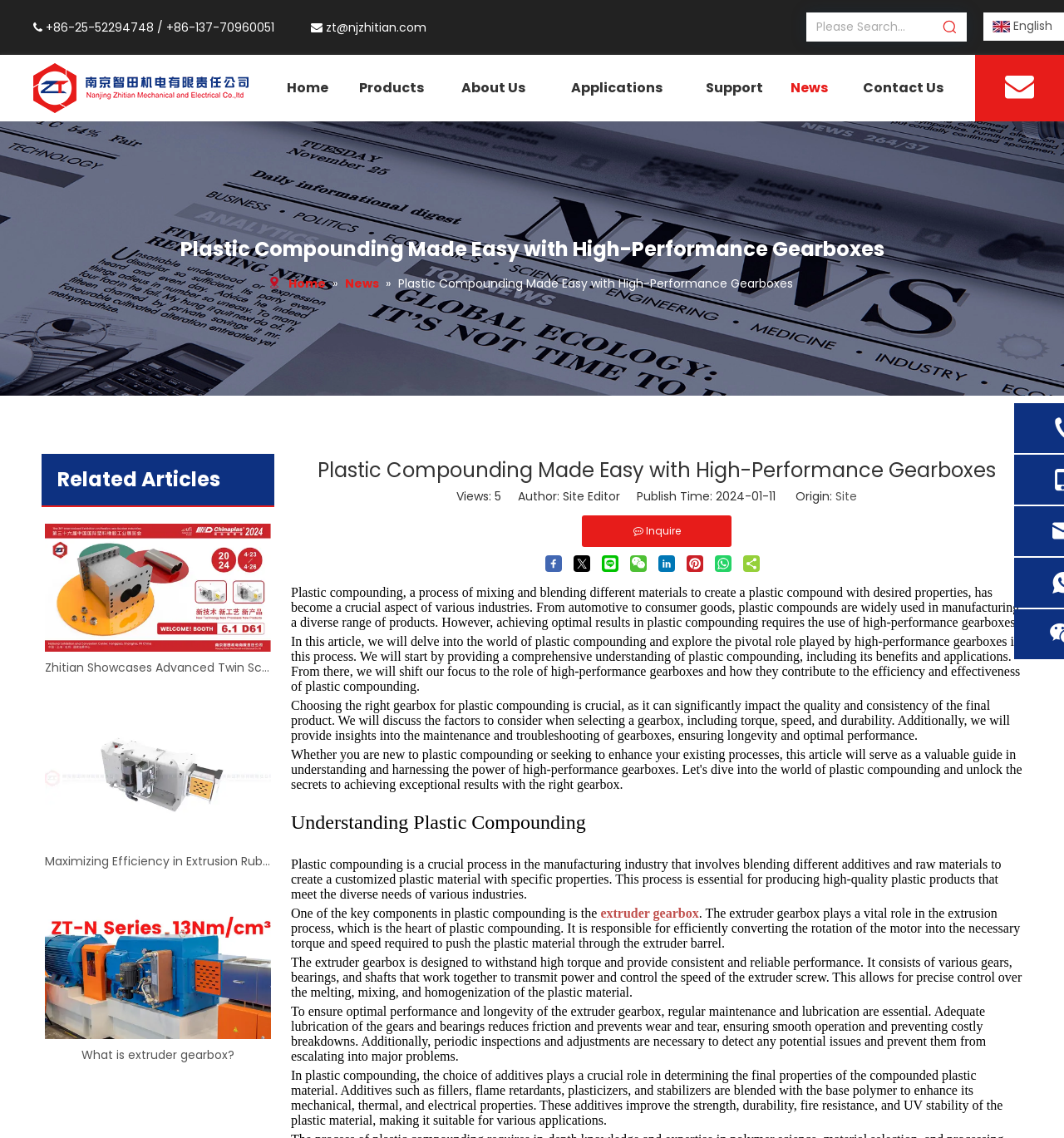Can you locate the main headline on this webpage and provide its text content?

Plastic Compounding Made Easy with High-Performance Gearboxes